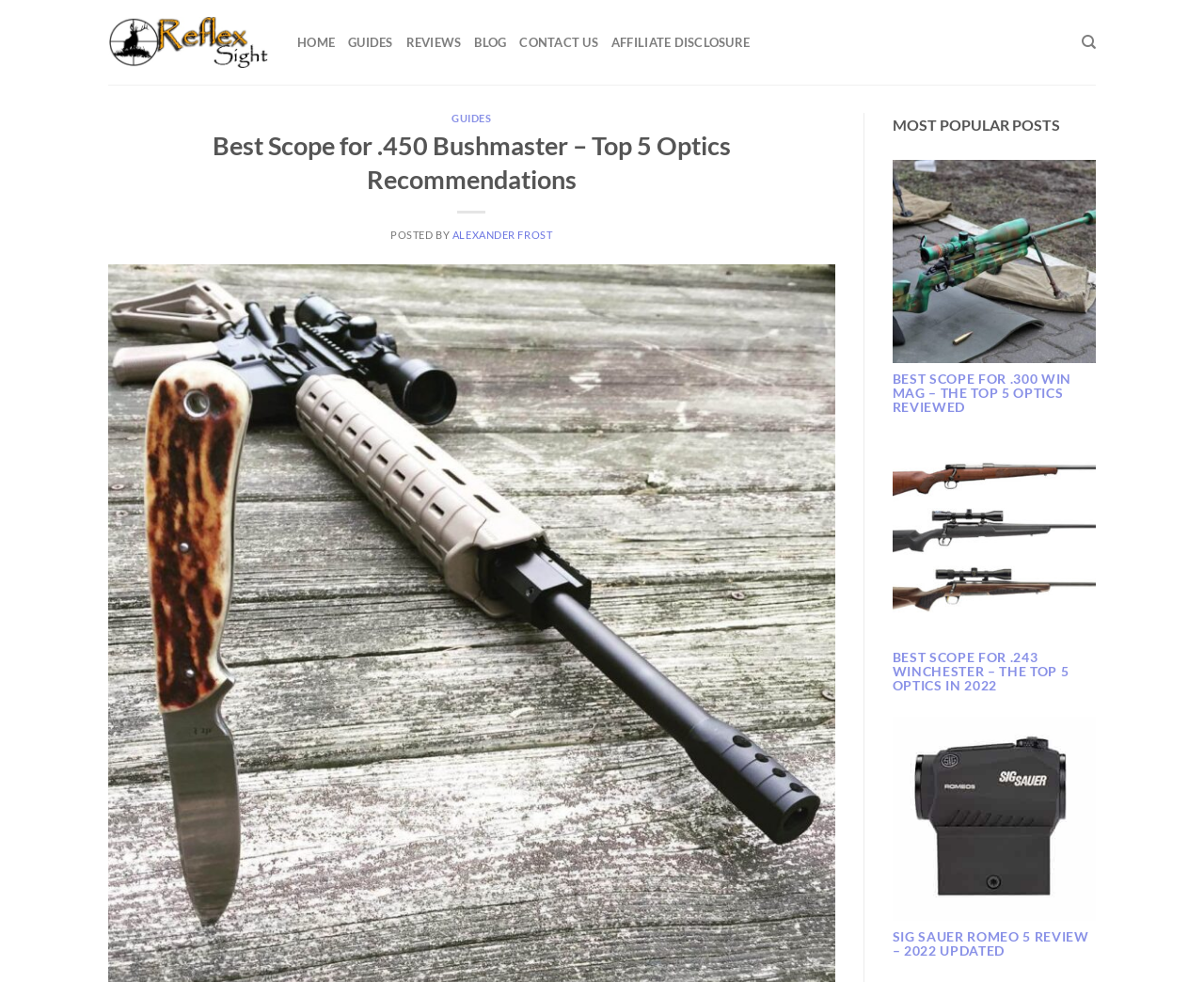Find the bounding box coordinates for the element that must be clicked to complete the instruction: "Search for something". The coordinates should be four float numbers between 0 and 1, indicated as [left, top, right, bottom].

[0.898, 0.025, 0.91, 0.061]